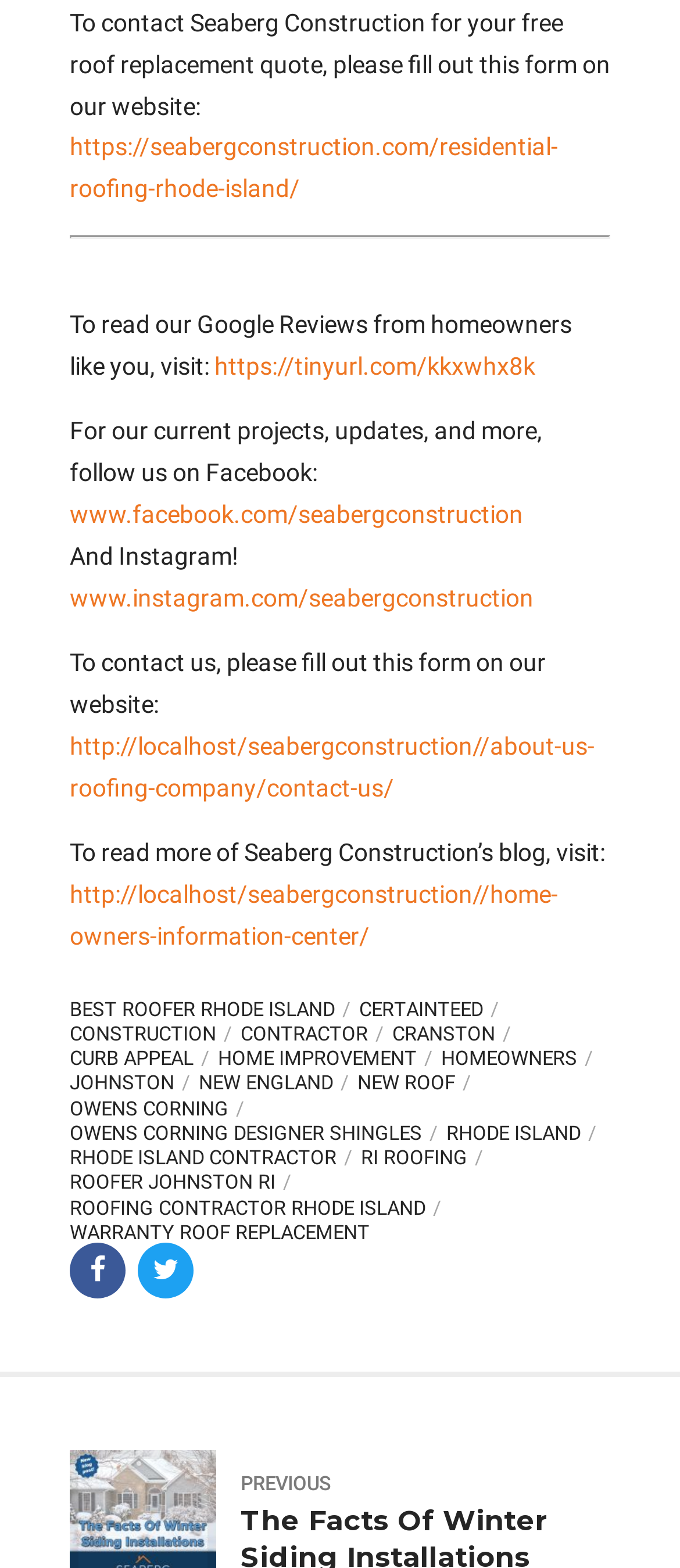What is the purpose of the form on the website?
Provide a thorough and detailed answer to the question.

I inferred the purpose of the form by reading the text above the form, which says 'To contact Seaberg Construction for your free roof replacement quote, please fill out this form on our website:'